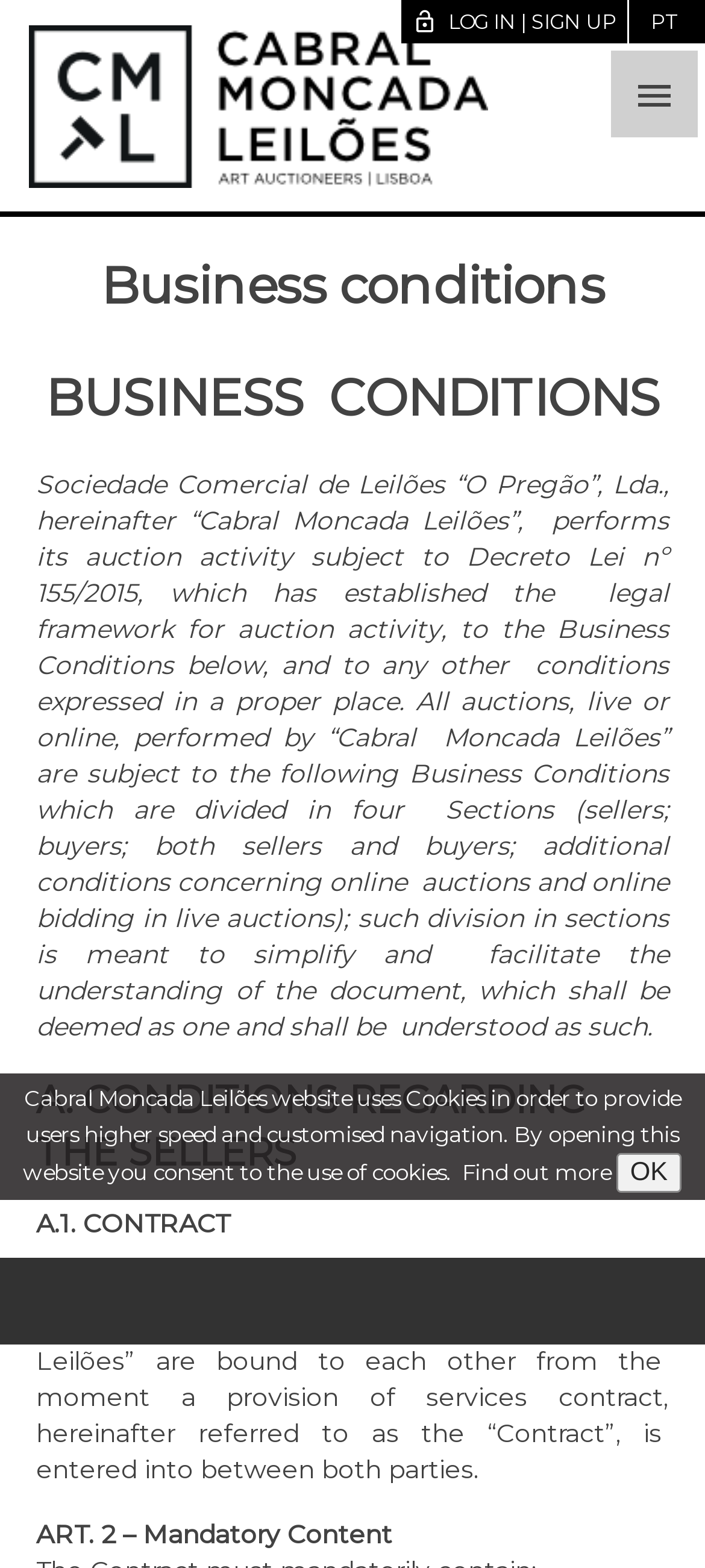Use a single word or phrase to answer the following:
What is the purpose of the contract between the seller and Cabral Moncada Leilões?

Provision of services